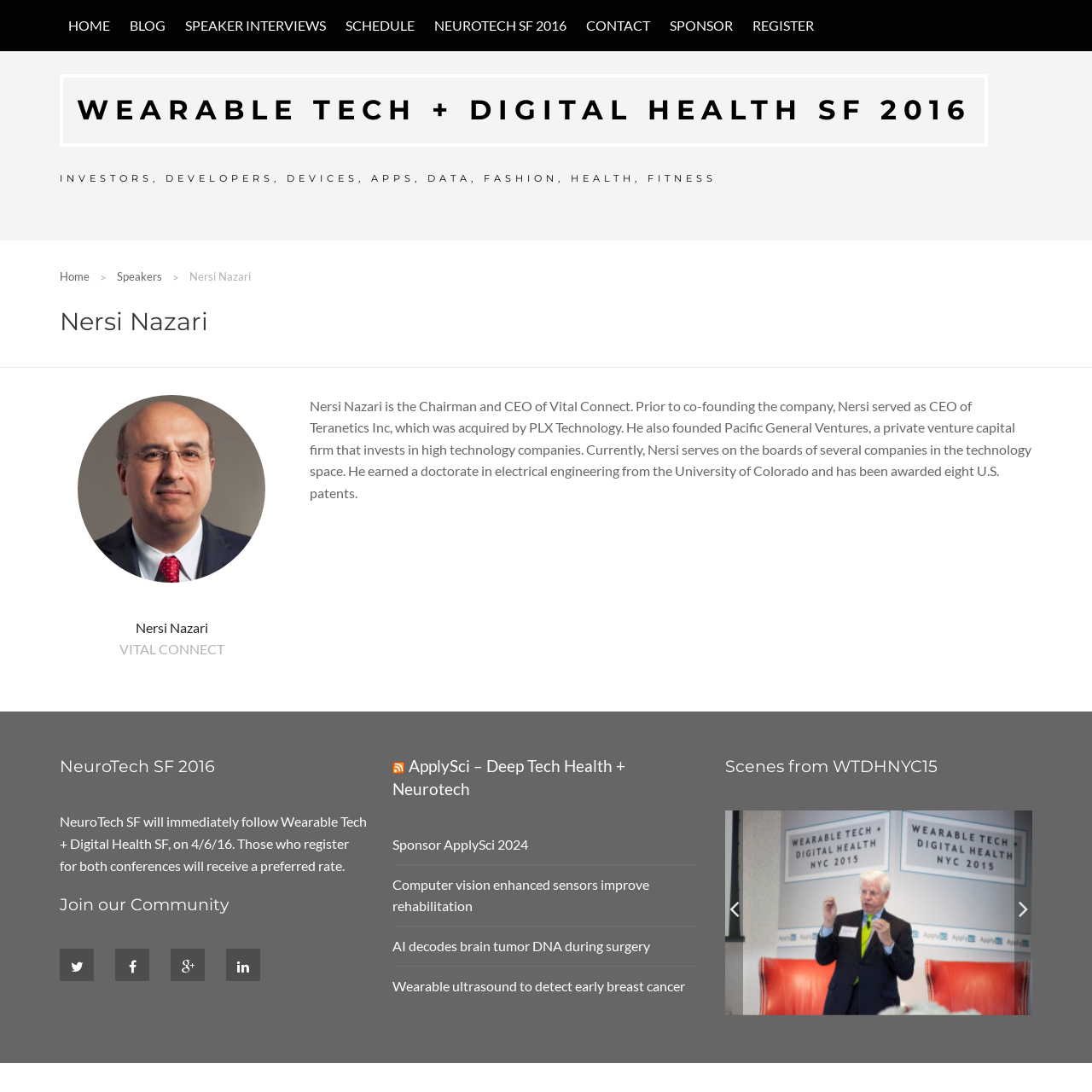Please determine the bounding box coordinates of the element to click in order to execute the following instruction: "Follow on Twitter". The coordinates should be four float numbers between 0 and 1, specified as [left, top, right, bottom].

[0.055, 0.869, 0.086, 0.899]